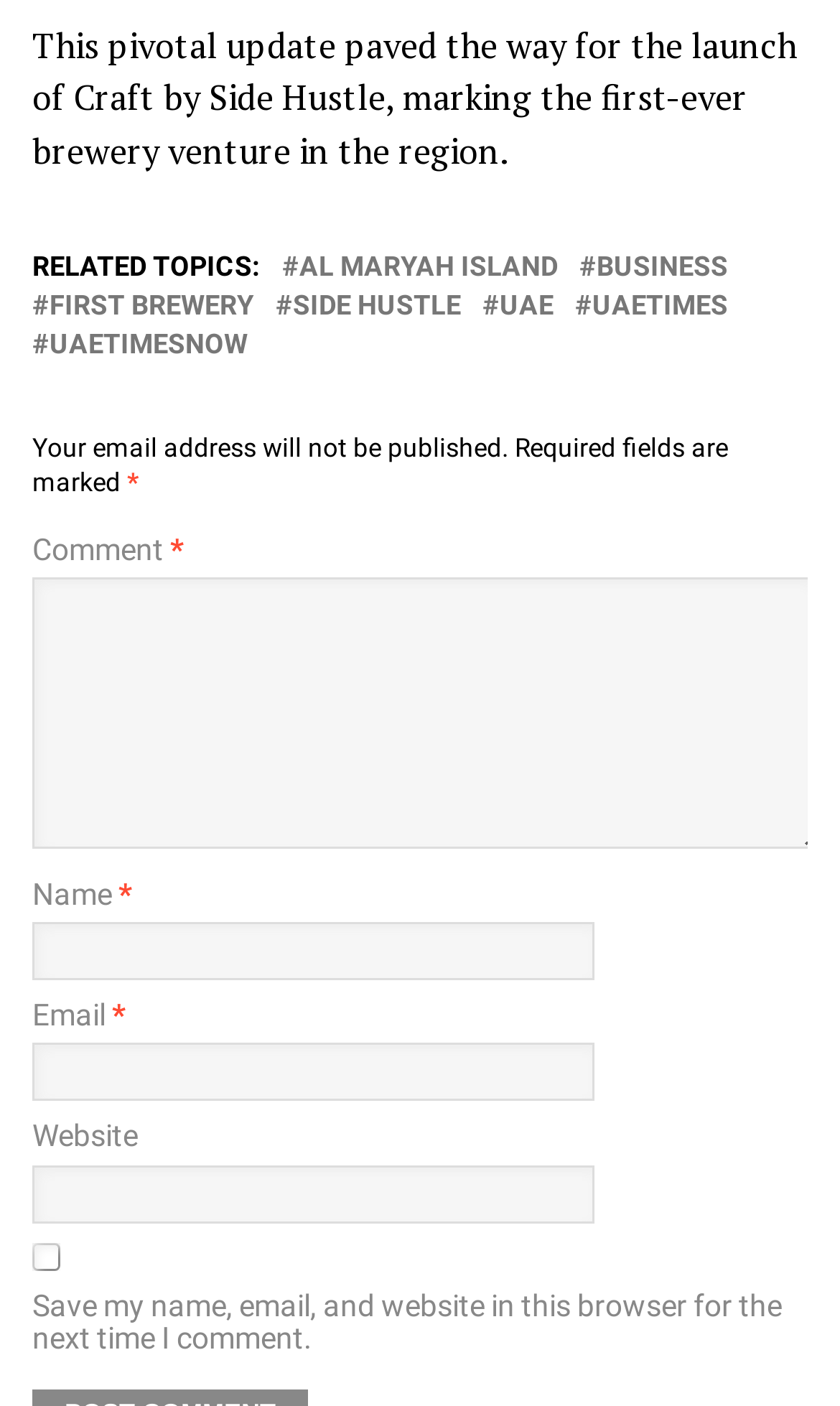Provide a brief response to the question using a single word or phrase: 
What is the topic of the article?

Craft by Side Hustle